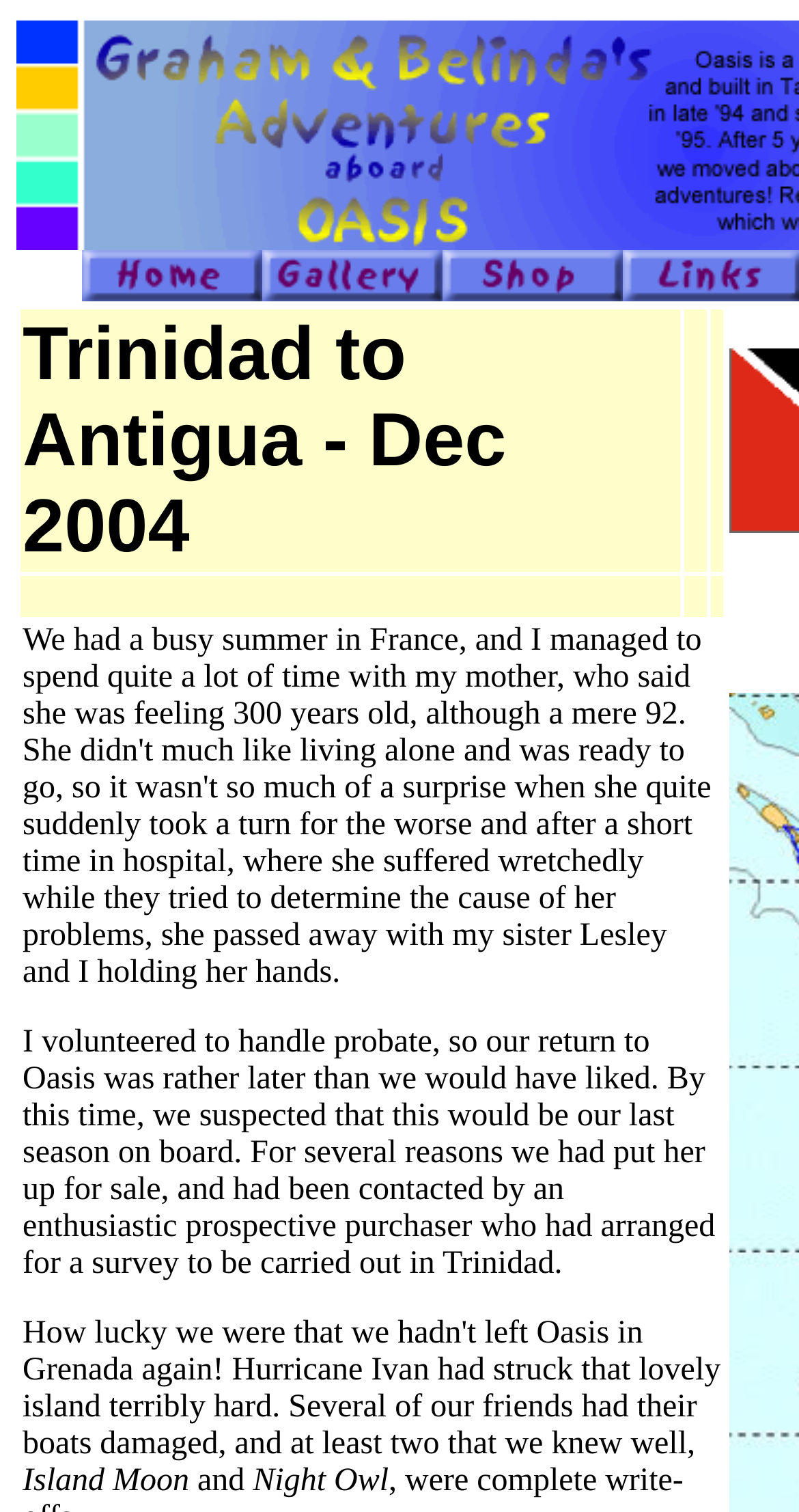How many images are on the webpage?
Answer with a single word or phrase by referring to the visual content.

14